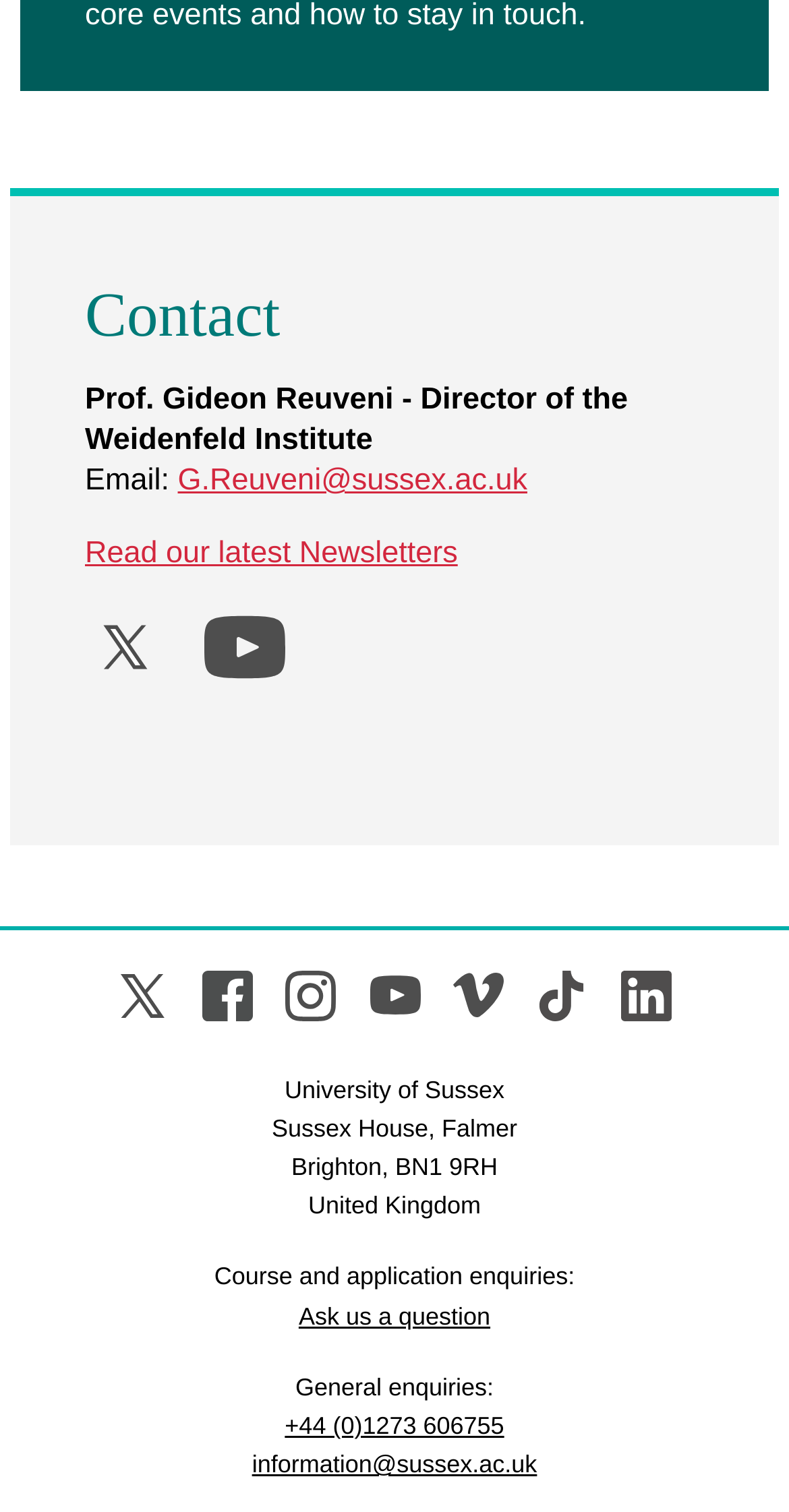Identify the bounding box coordinates of the element to click to follow this instruction: 'Call the university'. Ensure the coordinates are four float values between 0 and 1, provided as [left, top, right, bottom].

[0.361, 0.933, 0.639, 0.952]